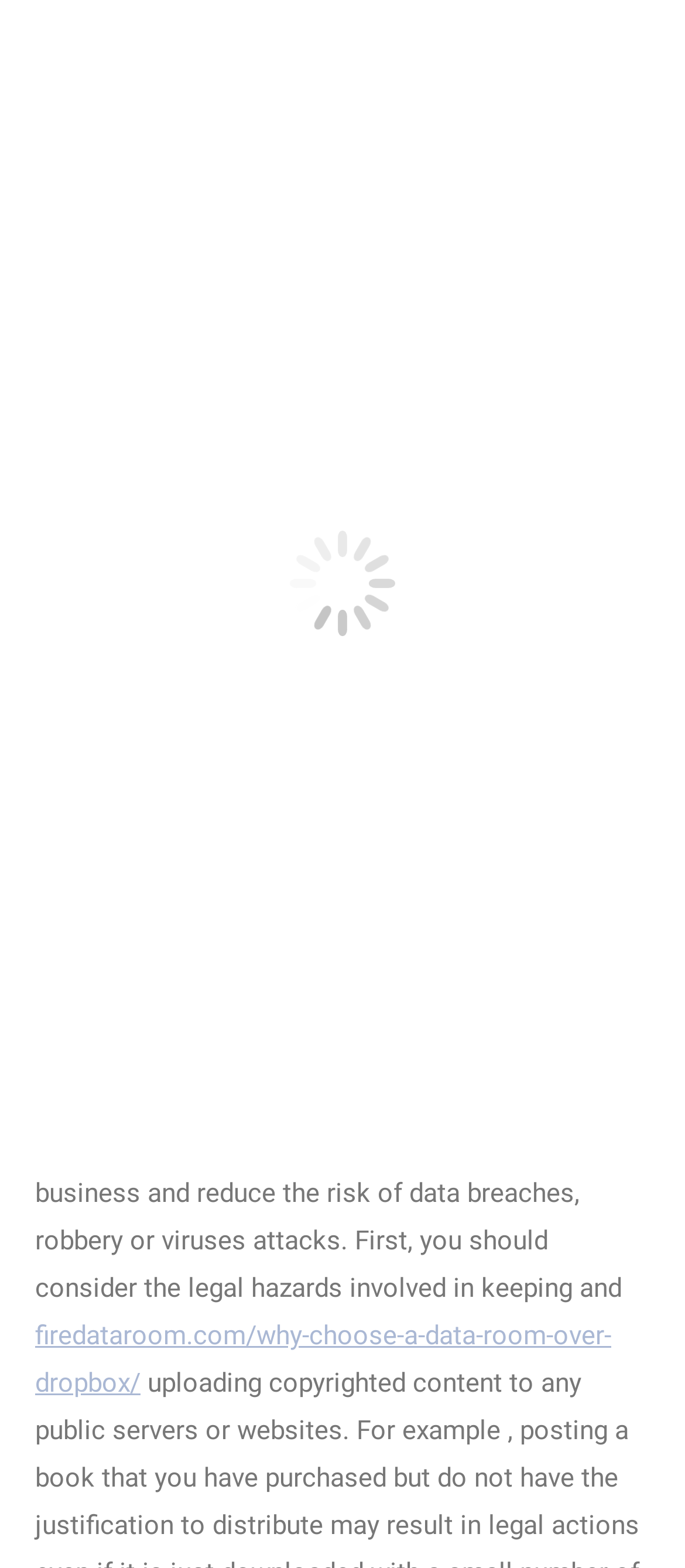What is the purpose of the link 'firedataroom.com/why-choose-a-data-room-over-dropbox/'?
Look at the image and respond with a one-word or short-phrase answer.

To provide more information